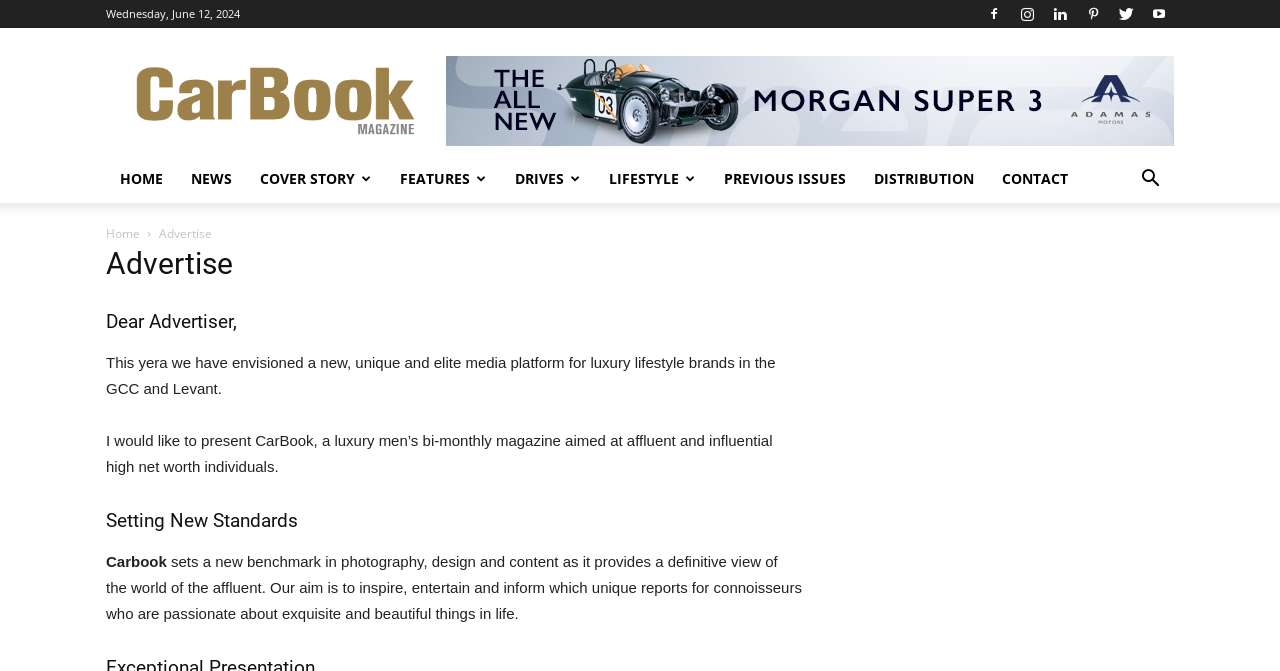Determine the bounding box coordinates of the region that needs to be clicked to achieve the task: "Click the NEWS link".

[0.138, 0.231, 0.192, 0.303]